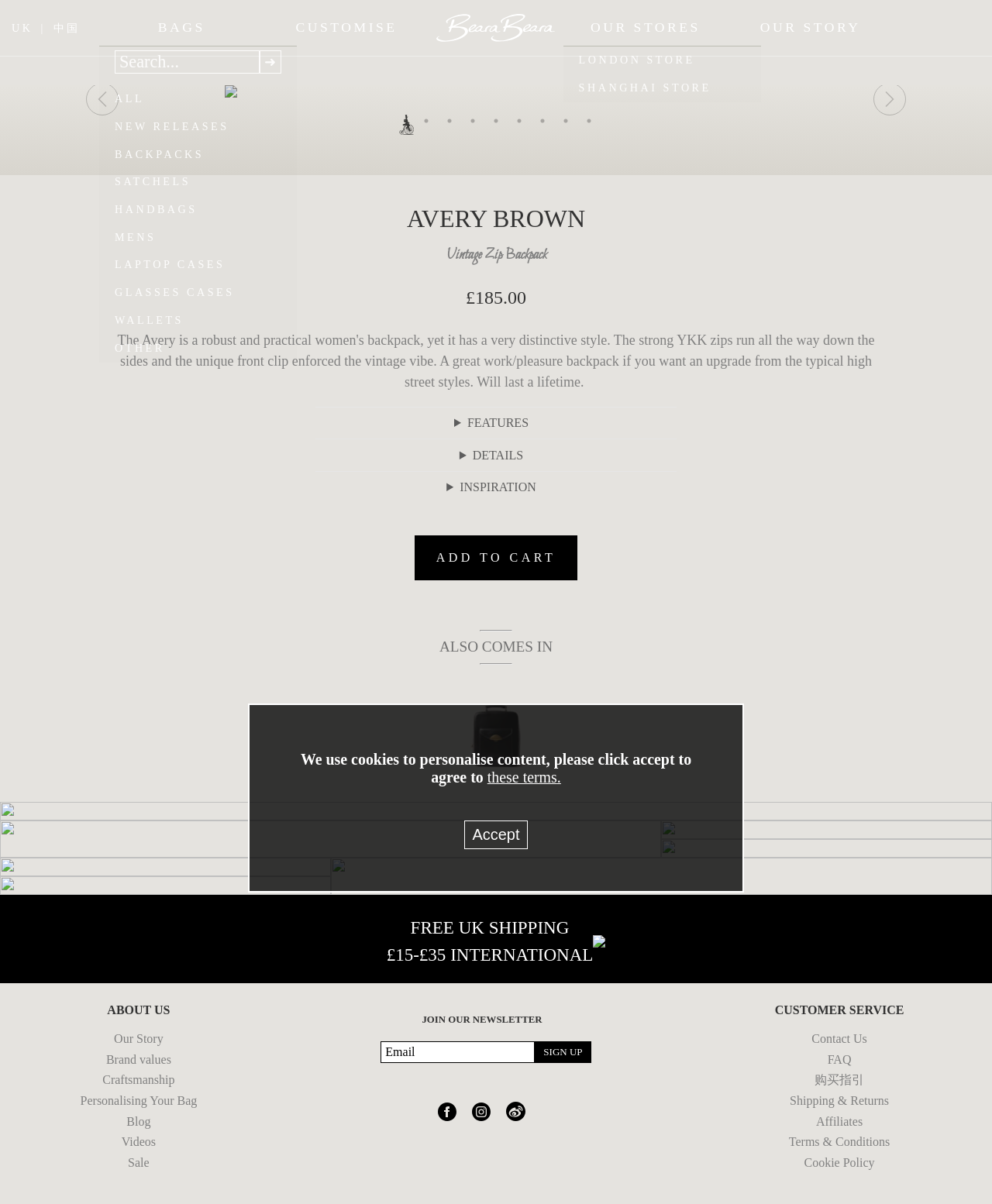Determine the bounding box coordinates of the clickable region to carry out the instruction: "Add to cart".

[0.418, 0.445, 0.582, 0.482]